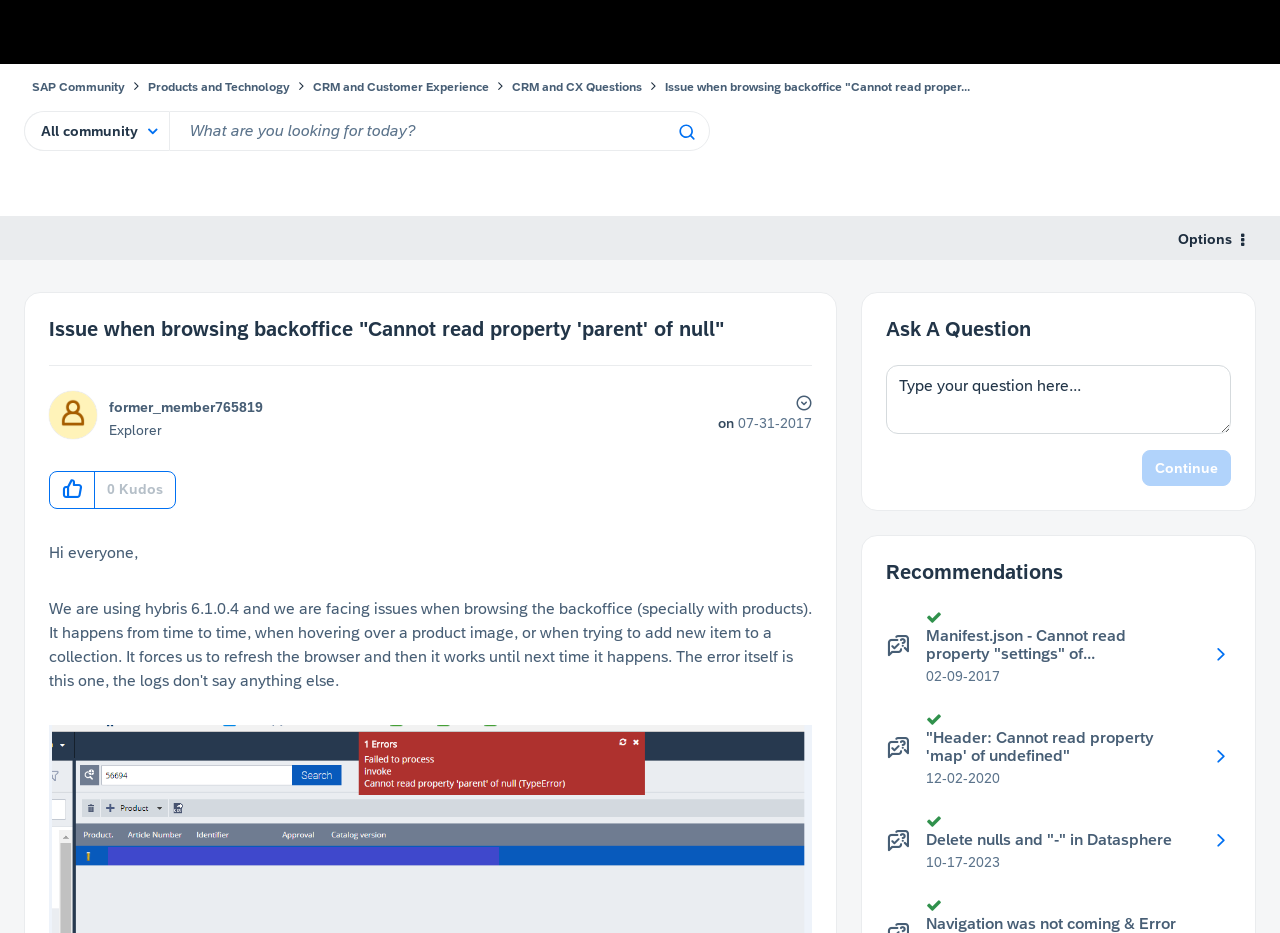How many recommendations are there?
Please look at the screenshot and answer using one word or phrase.

4